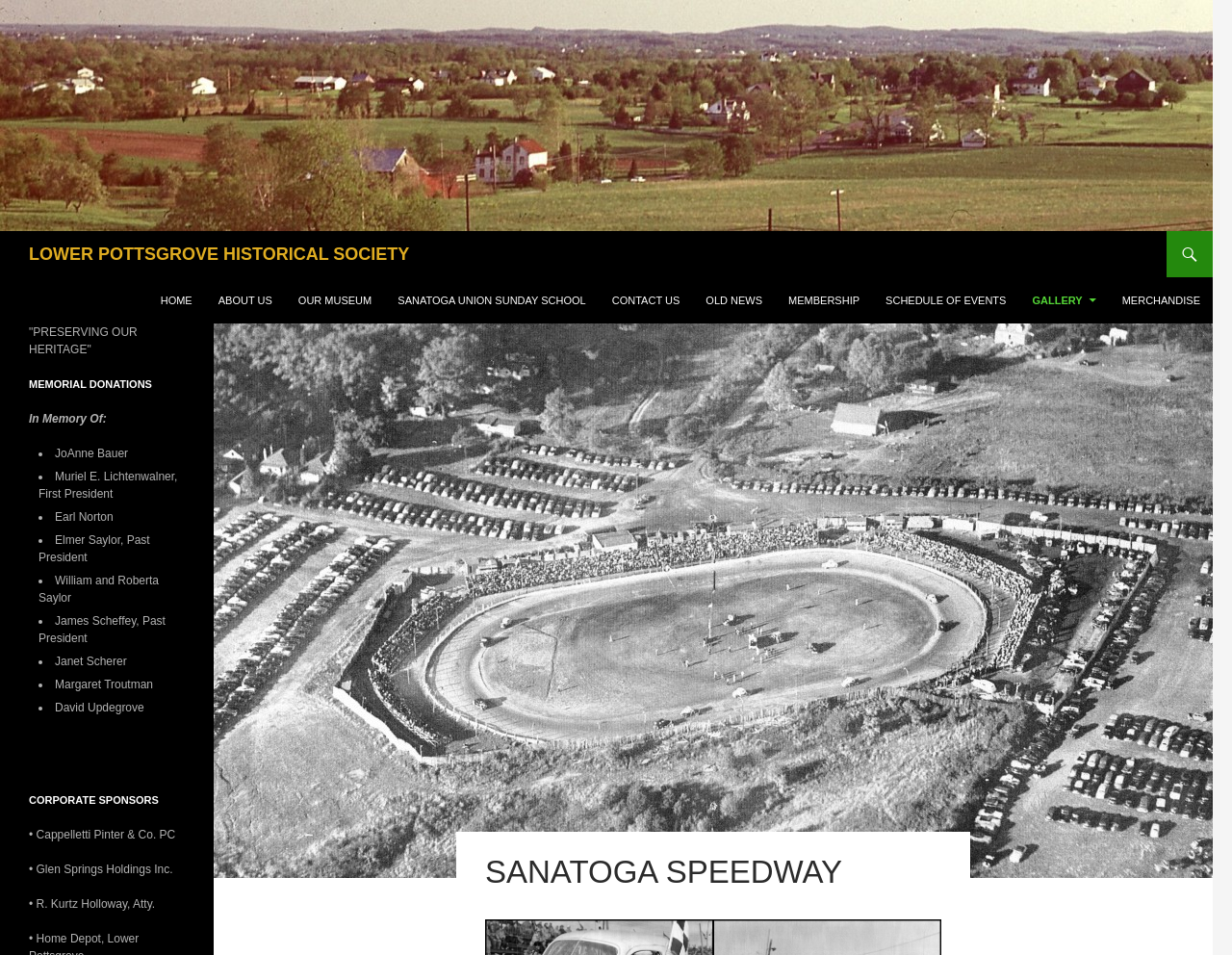Determine the bounding box coordinates for the area that needs to be clicked to fulfill this task: "Click the 'HOME' link". The coordinates must be given as four float numbers between 0 and 1, i.e., [left, top, right, bottom].

[0.121, 0.29, 0.165, 0.339]